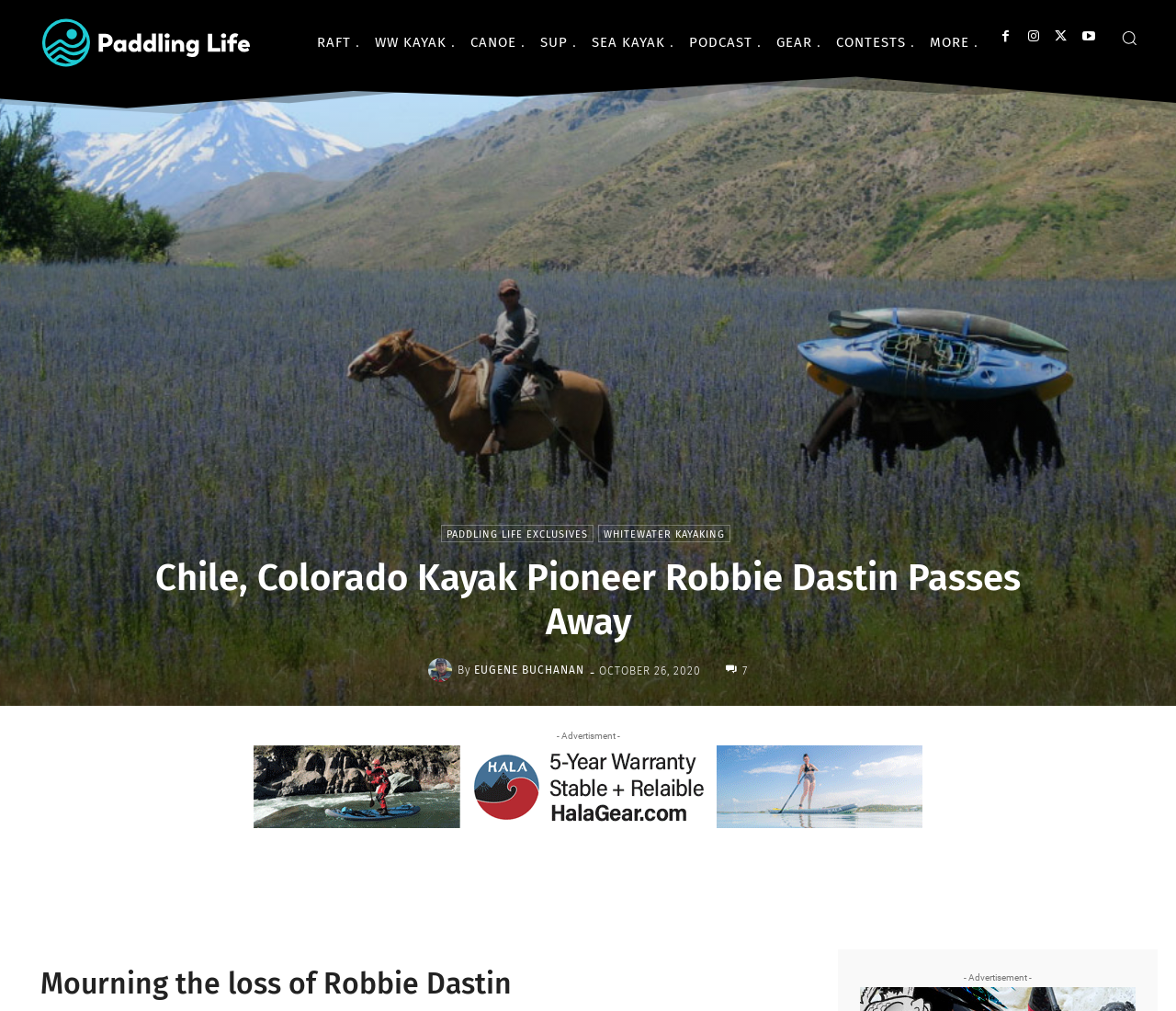What type of paddling is mentioned in the webpage?
Please provide a detailed and thorough answer to the question.

I found the answer by looking at the link 'WHITEWATER KAYAKING' which is located in the middle of the webpage. This link clearly mentions one type of paddling mentioned in the webpage.